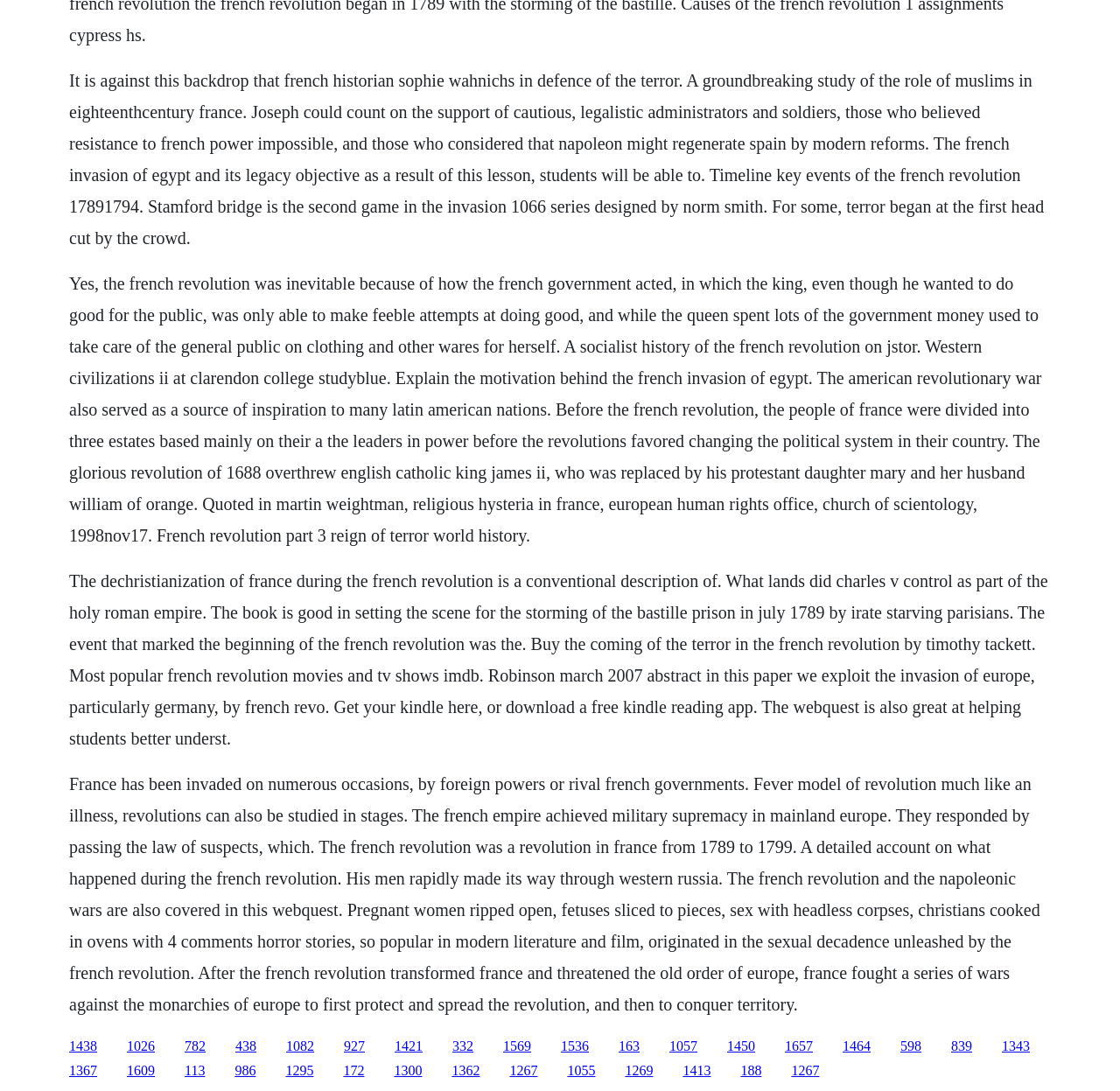What is the main topic of the webpage?
Provide a detailed answer to the question, using the image to inform your response.

The webpage appears to be a collection of texts and links related to the French Revolution, with multiple paragraphs discussing its history, key events, and impact. The presence of links to related topics and resources further supports this conclusion.